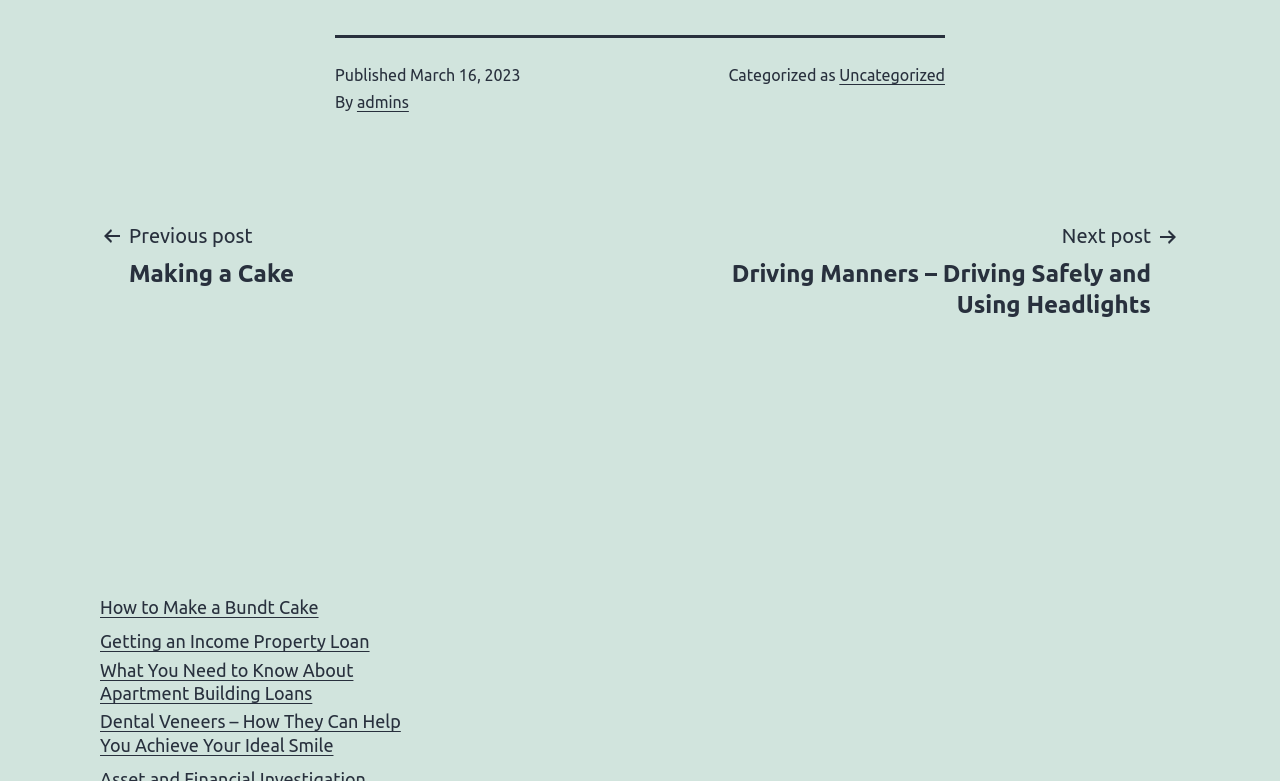How many links are there in the navigation section?
Based on the screenshot, provide a one-word or short-phrase response.

2